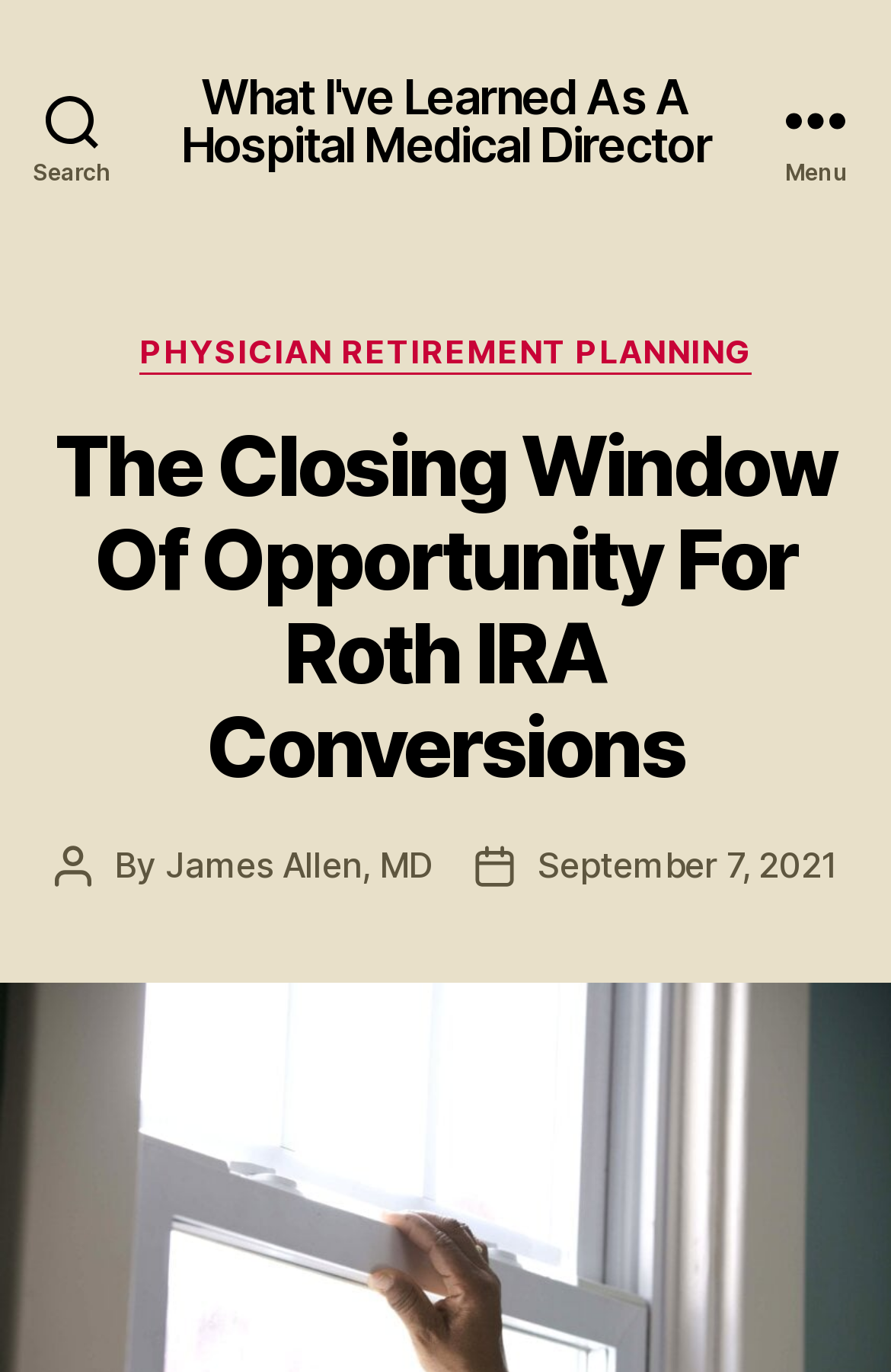Using the given element description, provide the bounding box coordinates (top-left x, top-left y, bottom-right x, bottom-right y) for the corresponding UI element in the screenshot: July 27, 2005

None